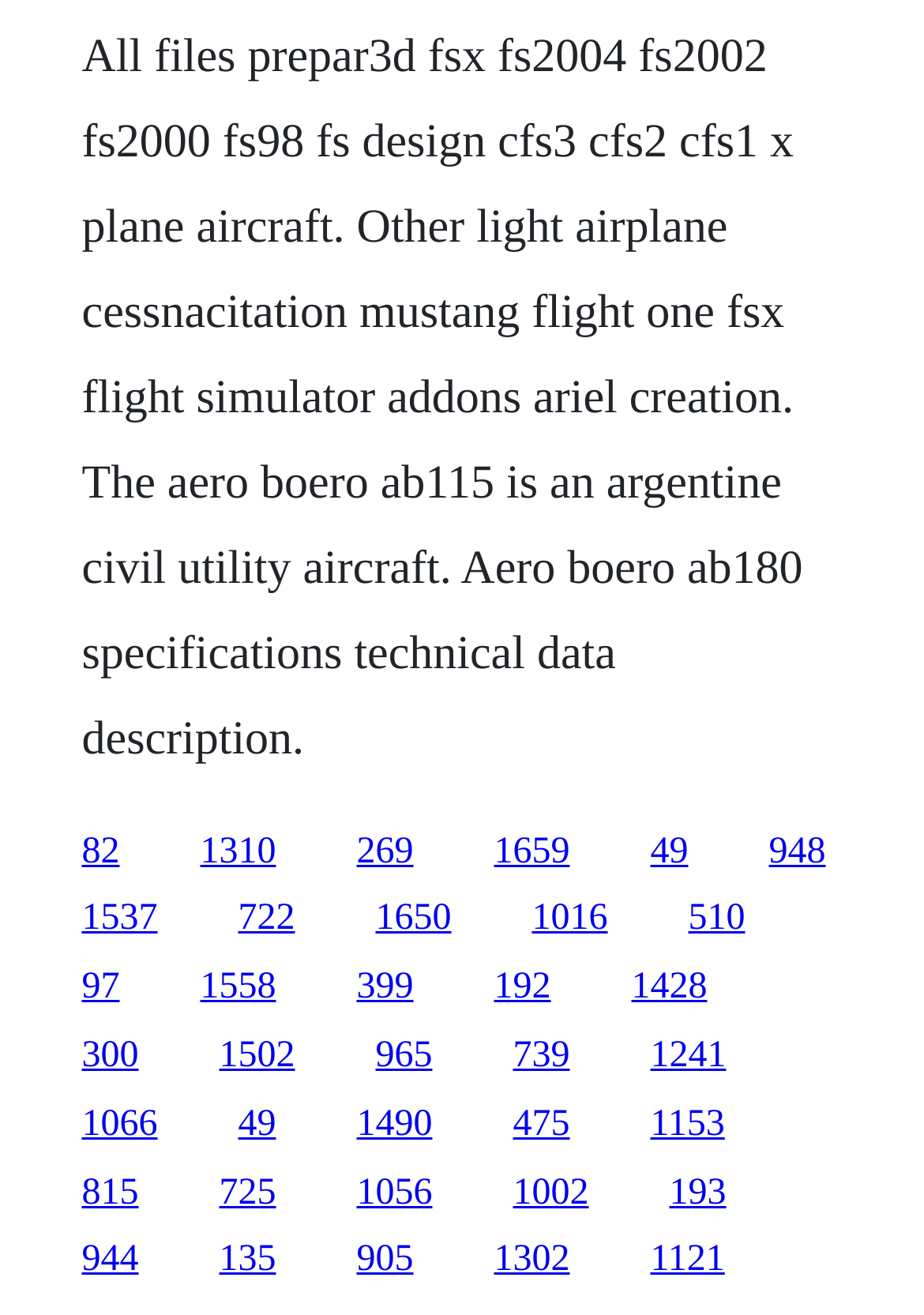What is the horizontal position of the link '97' relative to the link '49'?
Utilize the information in the image to give a detailed answer to the question.

By comparing the x1 and x2 coordinates of the two links, I found that the link '97' has a smaller x1 value (0.088) than the link '49' (0.704), which means it is positioned to the left of the link '49'.